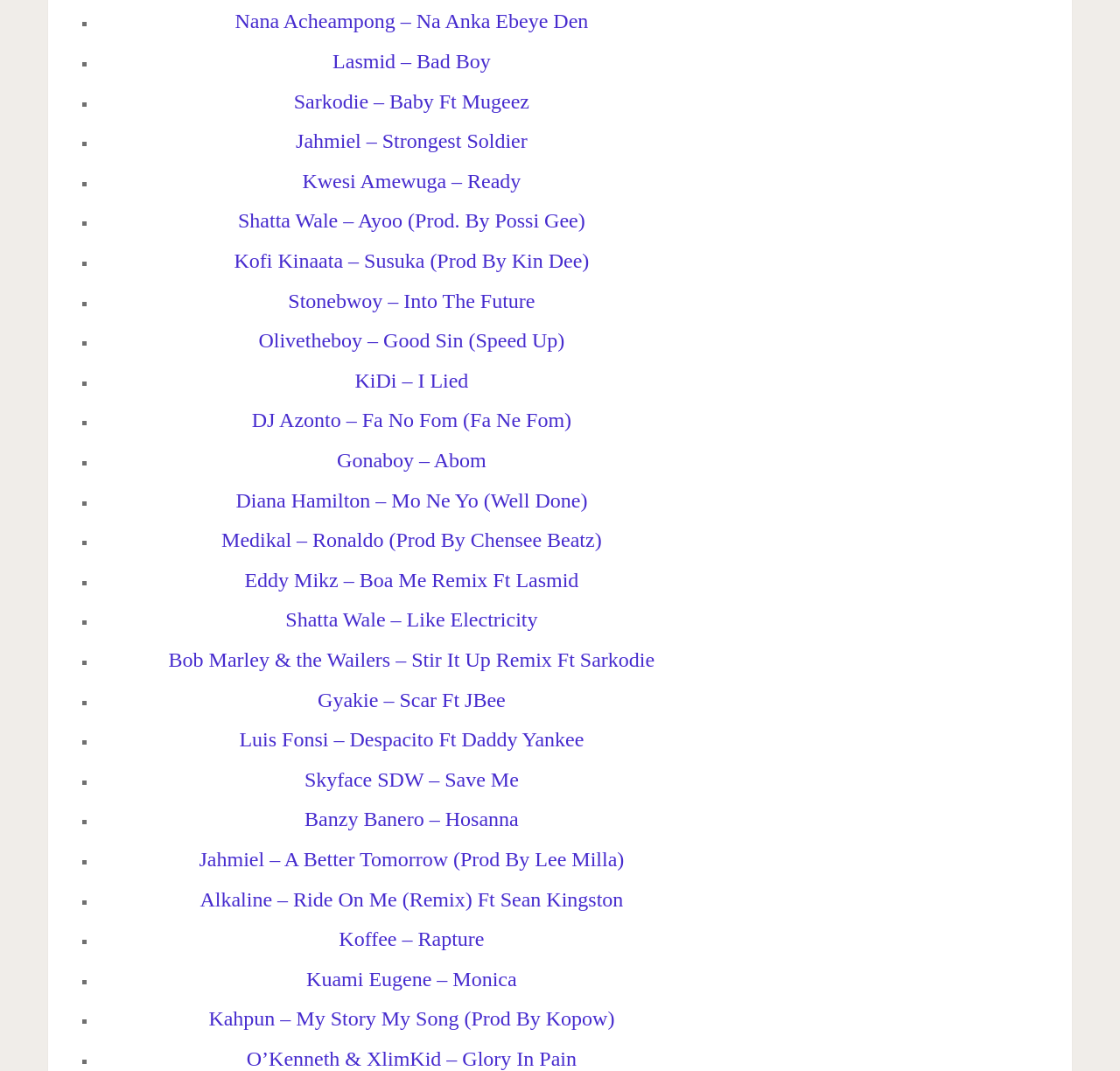Highlight the bounding box coordinates of the region I should click on to meet the following instruction: "Click on Shatta Wale – Ayoo (Prod. By Possi Gee)".

[0.213, 0.196, 0.522, 0.217]